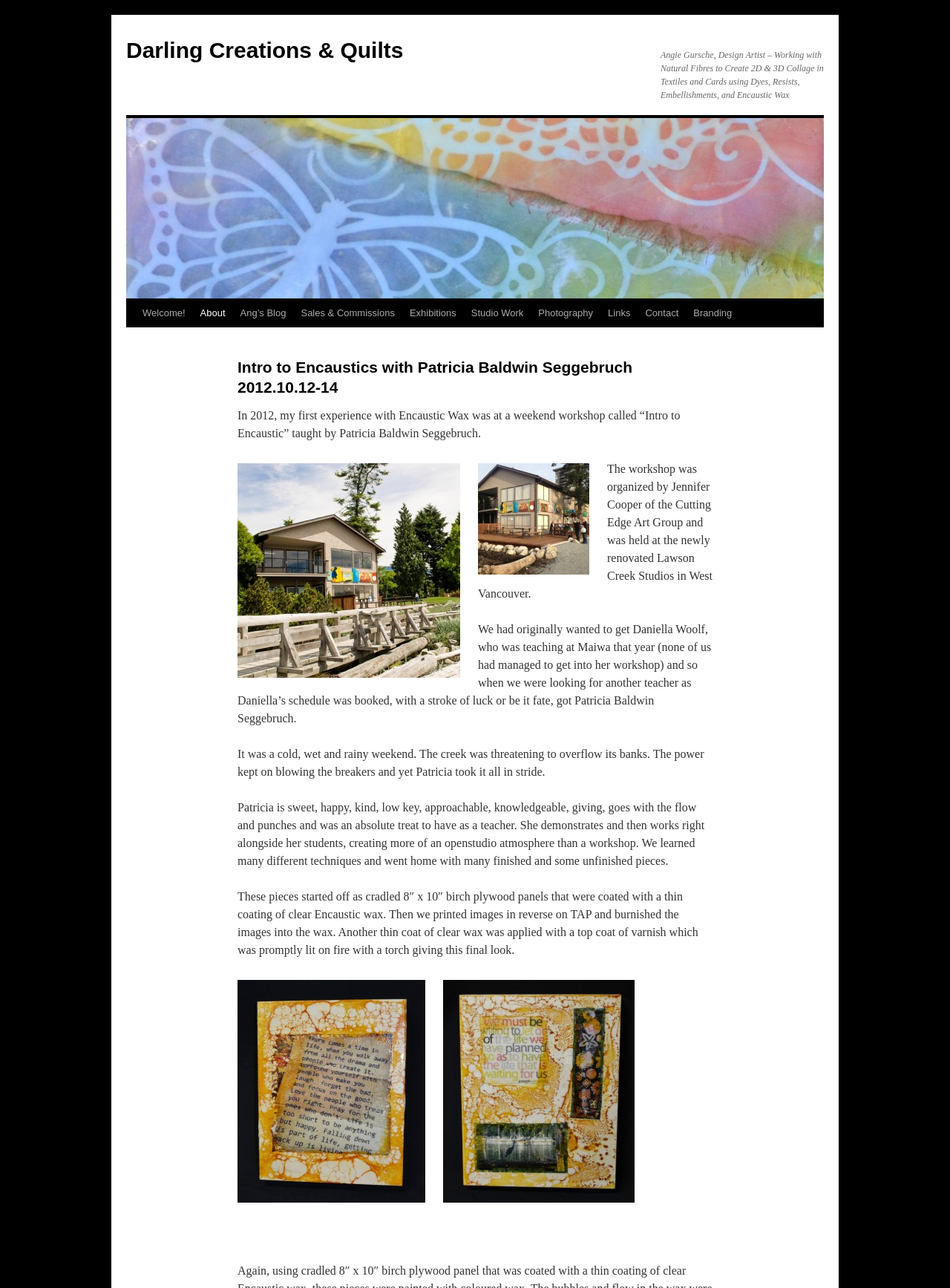What was used to give the final look to the pieces?
Give a detailed and exhaustive answer to the question.

The webpage describes that after applying a top coat of varnish, the pieces were lit on fire with a torch to give them their final look.